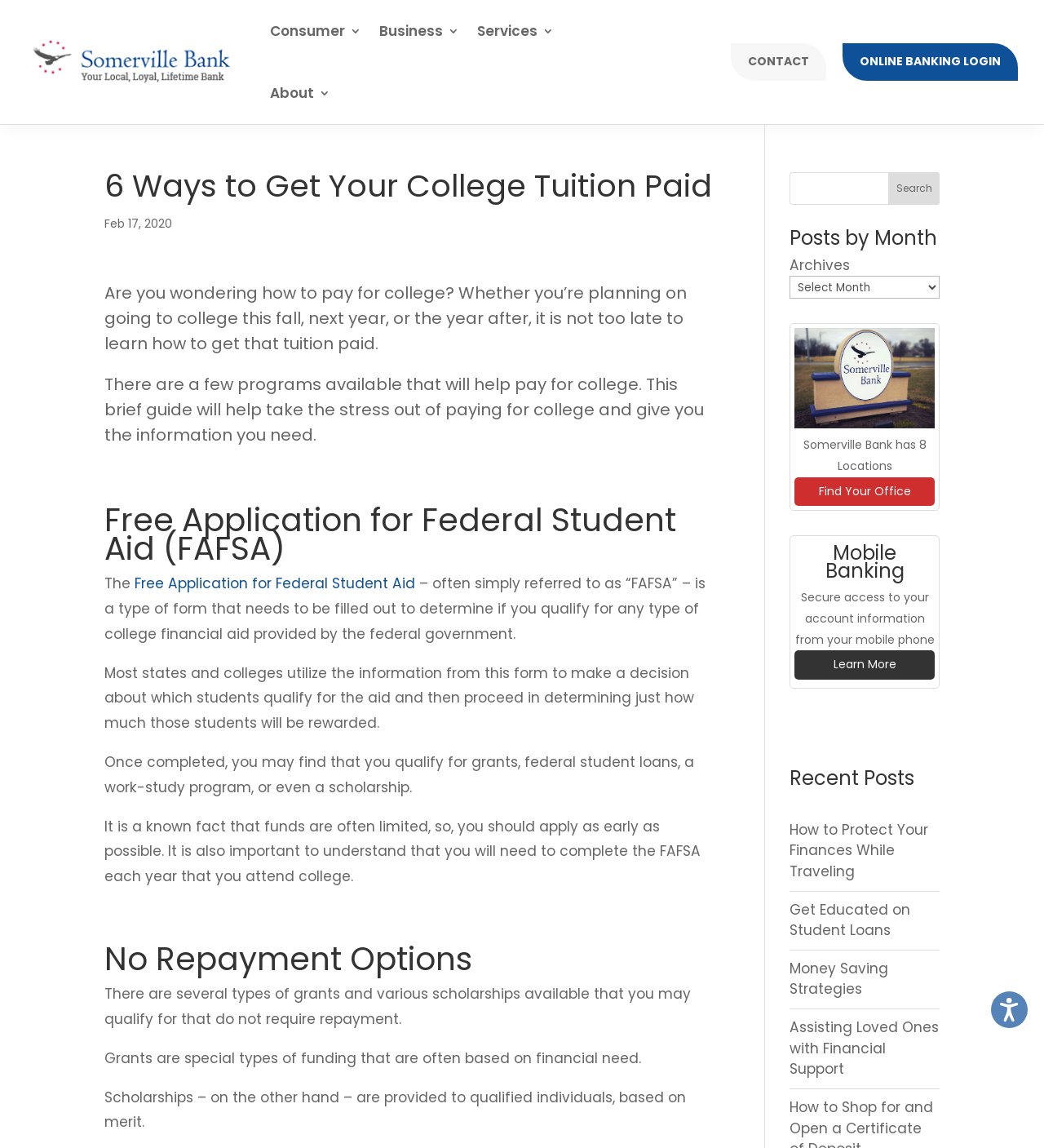Determine the bounding box coordinates for the HTML element described here: "Get Educated on Student Loans".

[0.756, 0.784, 0.872, 0.819]